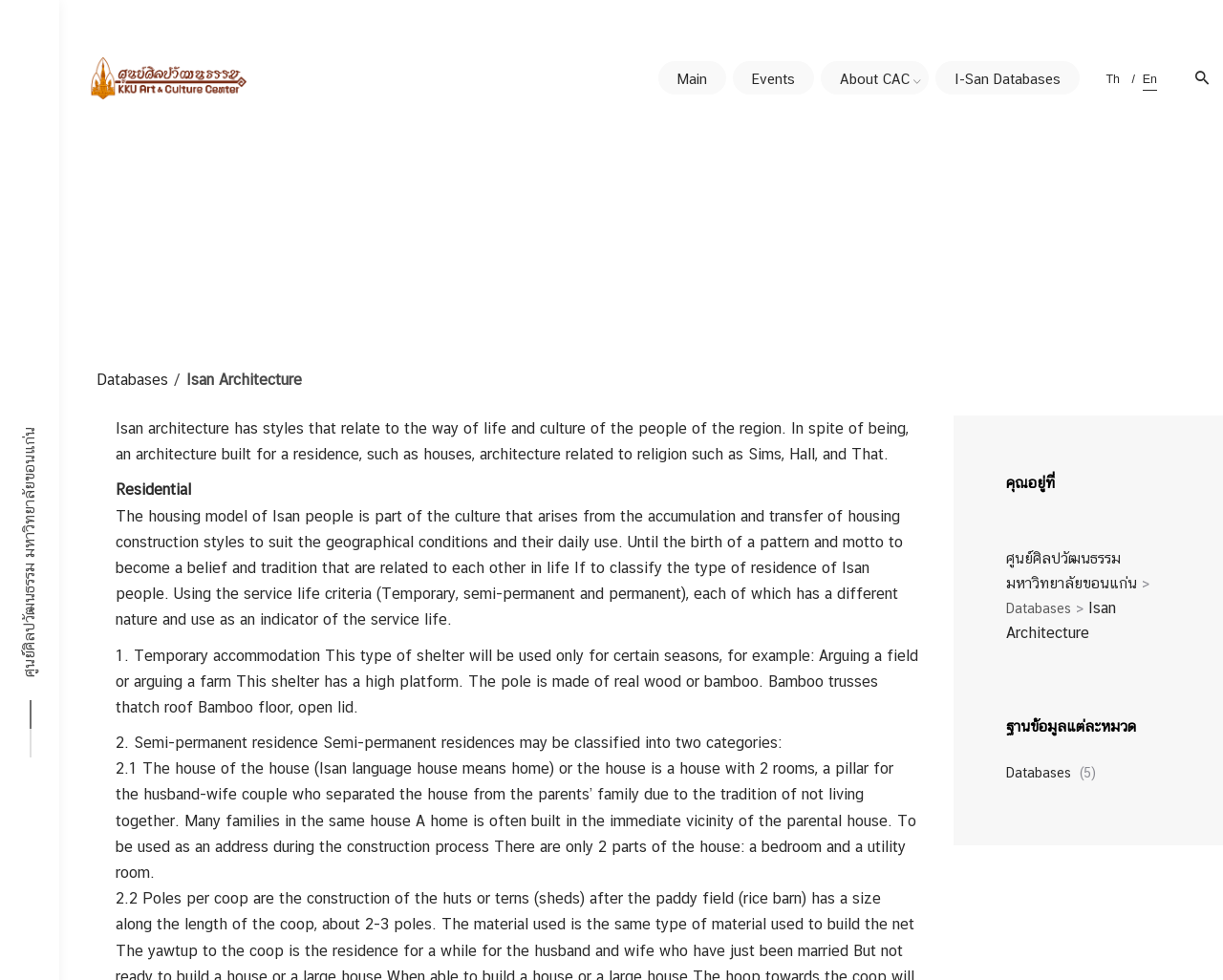Please identify the bounding box coordinates of the element that needs to be clicked to perform the following instruction: "Explore the 'I-San Databases'".

[0.765, 0.062, 0.883, 0.096]